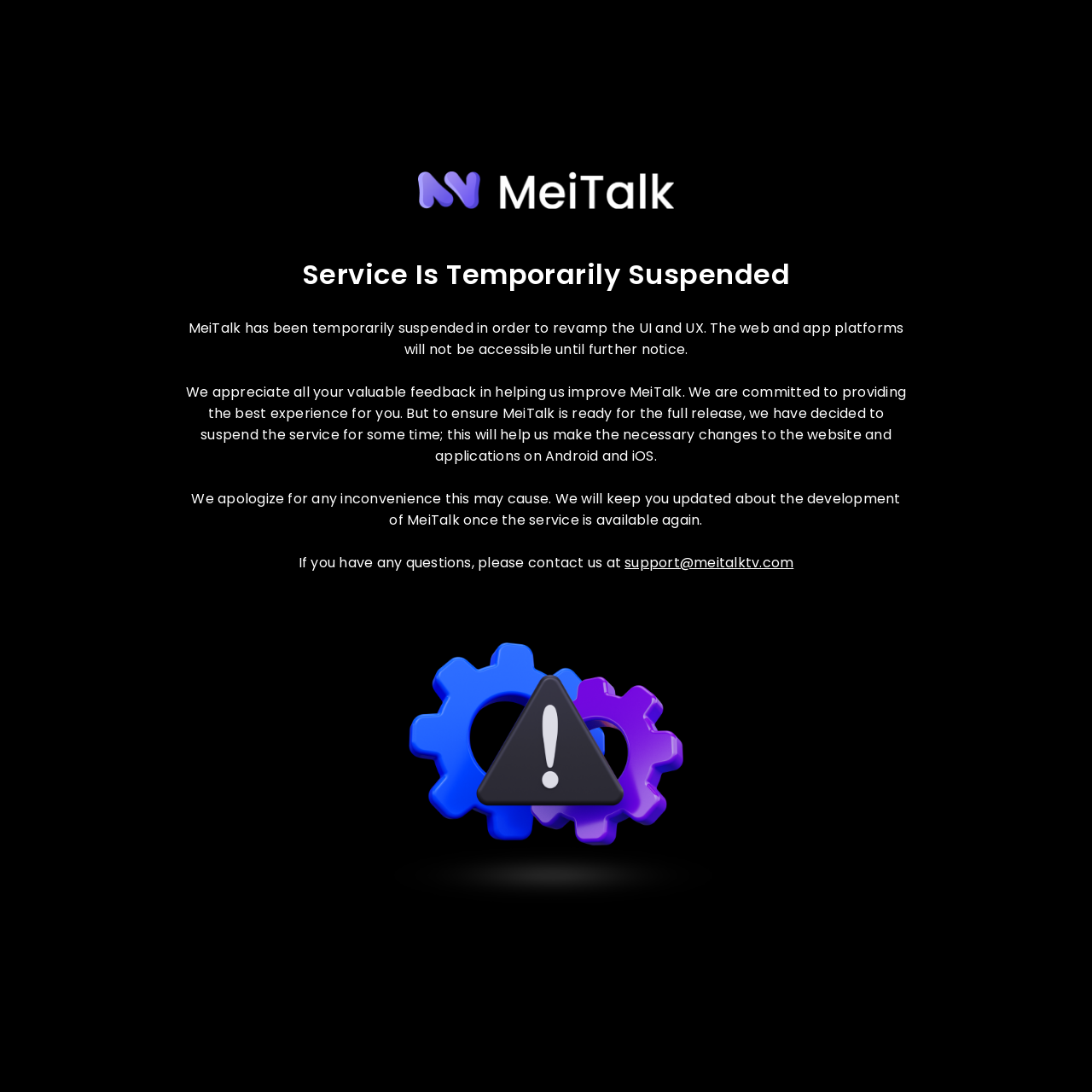Provide a brief response using a word or short phrase to this question:
What is the status of MeiTalk service?

Temporarily suspended